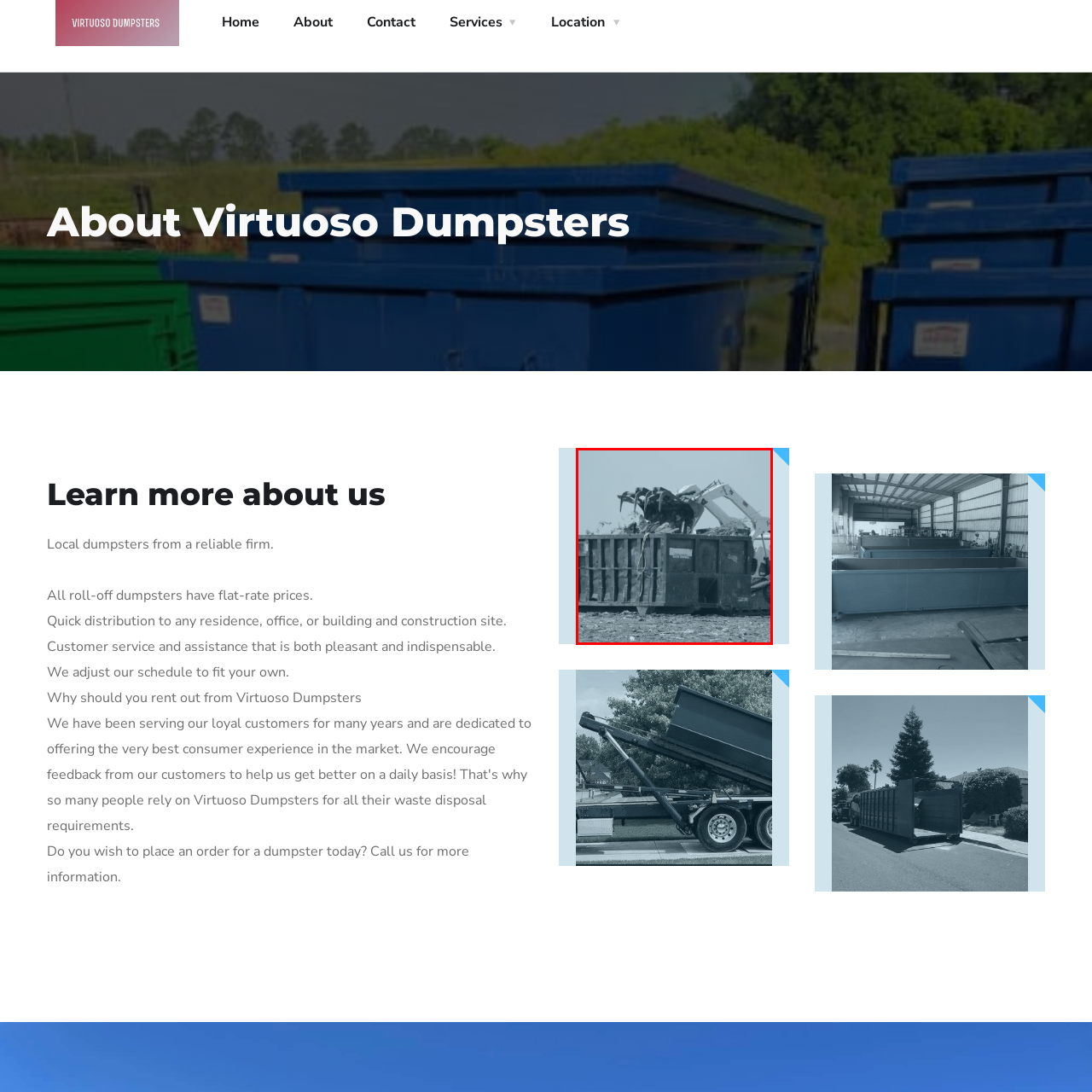Please scrutinize the portion of the image inside the purple boundary and provide an elaborate answer to the question below, relying on the visual elements: 
What is the purpose of the dumpster service?

The purpose of the dumpster service is to ensure quick and reliable waste disposal from construction sites, as exemplified by the efficient waste management process depicted in the image.